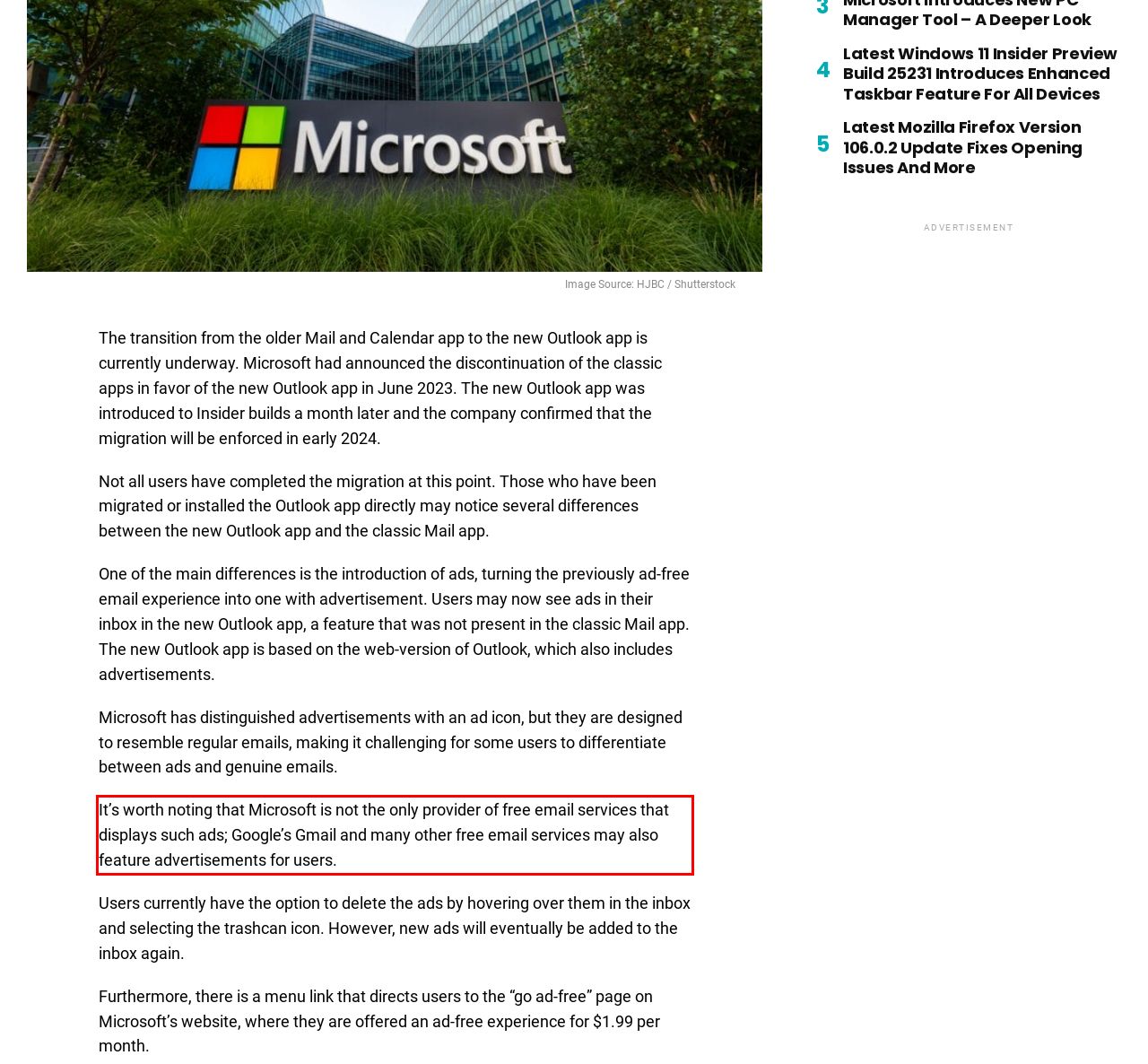There is a screenshot of a webpage with a red bounding box around a UI element. Please use OCR to extract the text within the red bounding box.

It’s worth noting that Microsoft is not the only provider of free email services that displays such ads; Google’s Gmail and many other free email services may also feature advertisements for users.